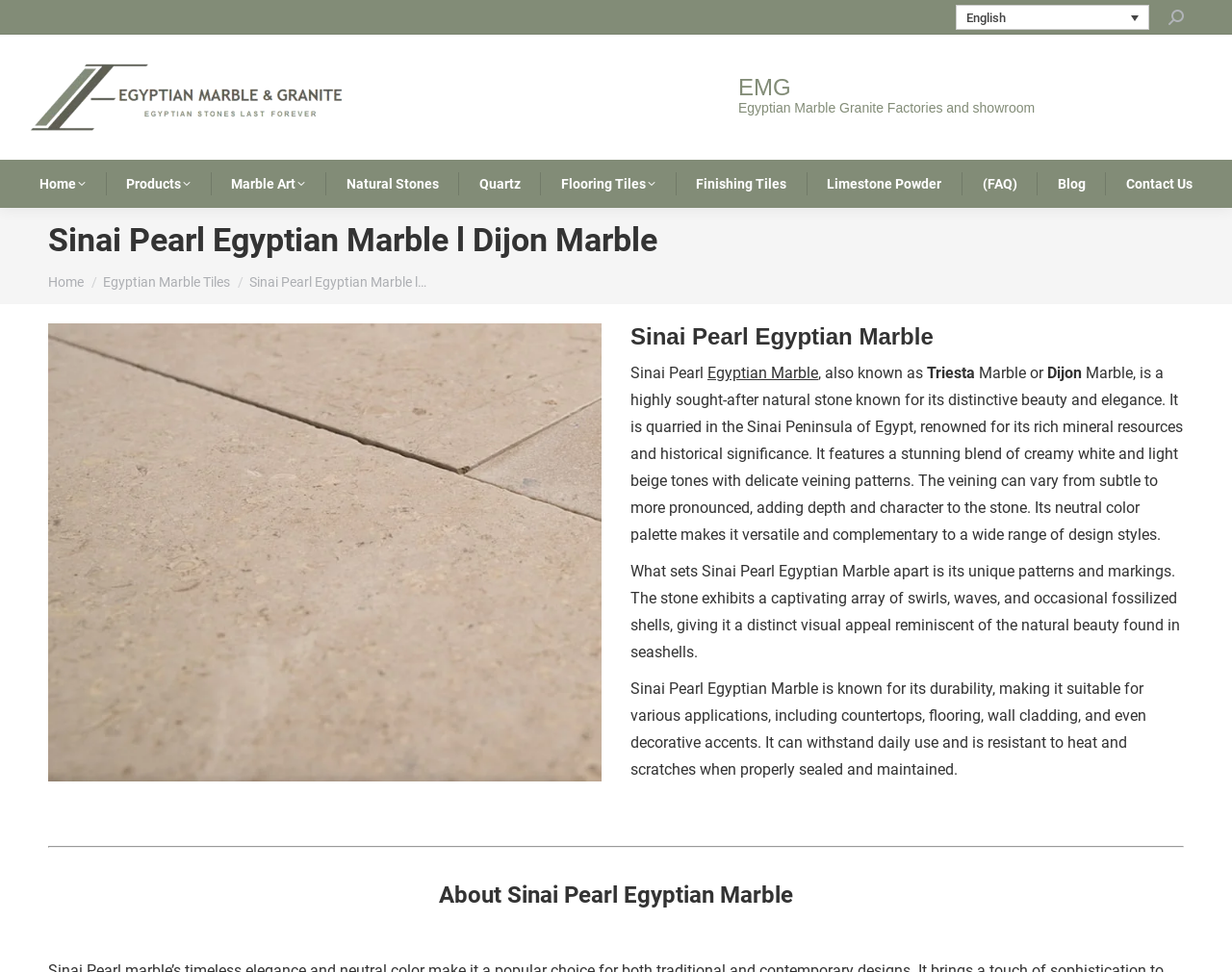Provide a short answer using a single word or phrase for the following question: 
What are the applications of Sinai Pearl Egyptian Marble?

Countertops, flooring, wall cladding, decorative accents